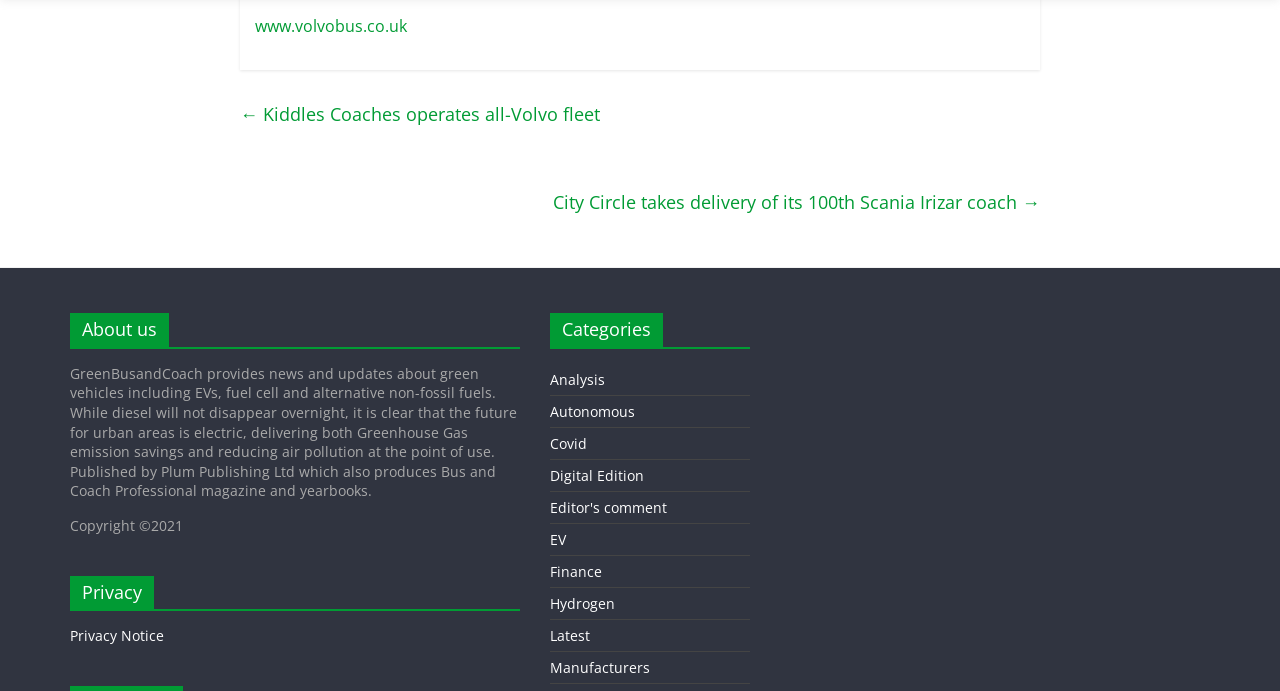Locate the bounding box of the UI element described by: "Privacy Notice" in the given webpage screenshot.

[0.055, 0.906, 0.128, 0.934]